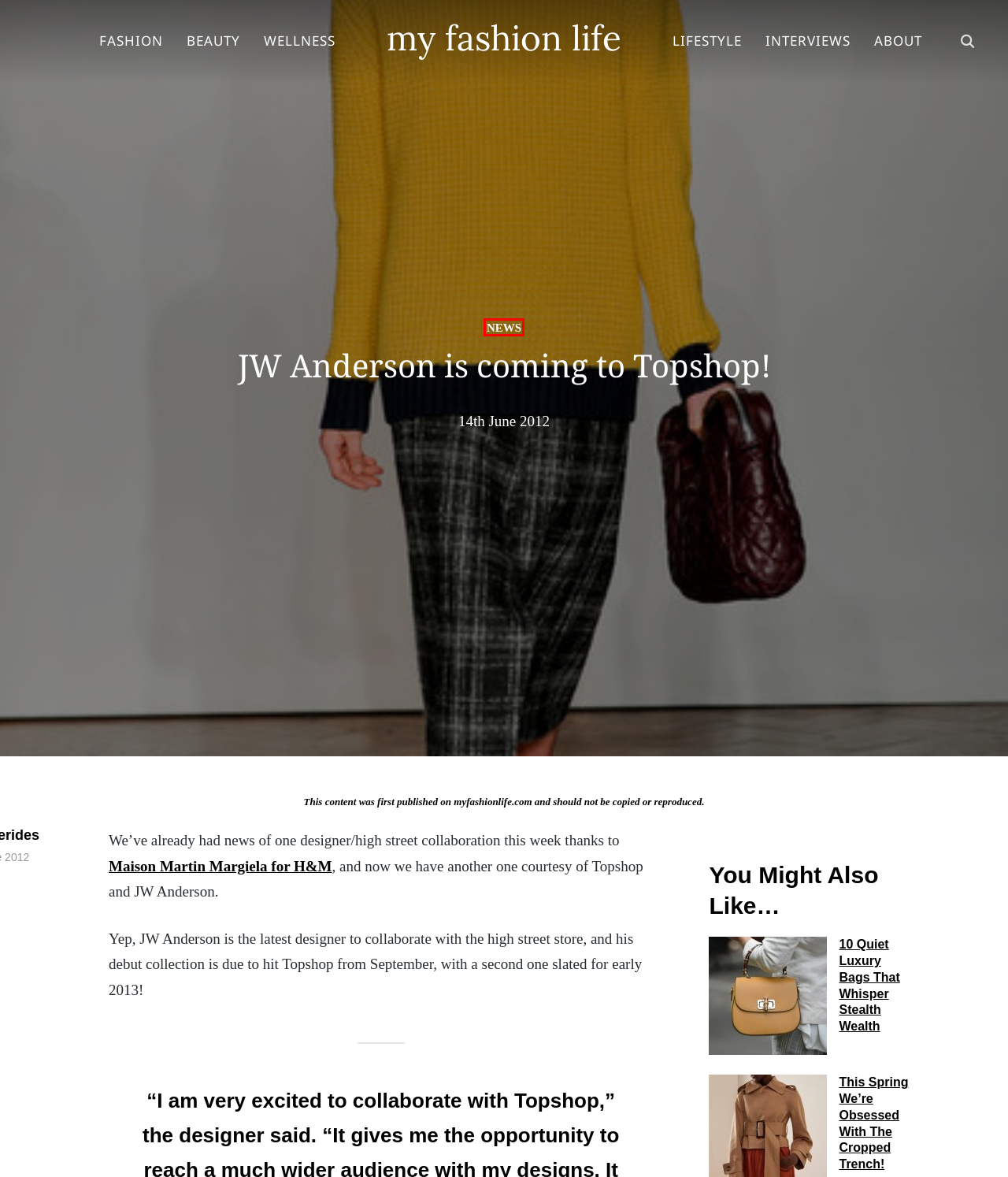Analyze the given webpage screenshot and identify the UI element within the red bounding box. Select the webpage description that best matches what you expect the new webpage to look like after clicking the element. Here are the candidates:
A. 10 Quiet Luxury Bags That Whisper Stealth Wealth - my fashion life
B. Wellness - my fashion life
C. Beauty - my fashion life
D. Interviews - my fashion life
E. Fashion - my fashion life
F. Maison Martin Margiela for H&M is definitely happening!  - my fashion life
G. About - my fashion life
H. News - my fashion life

H